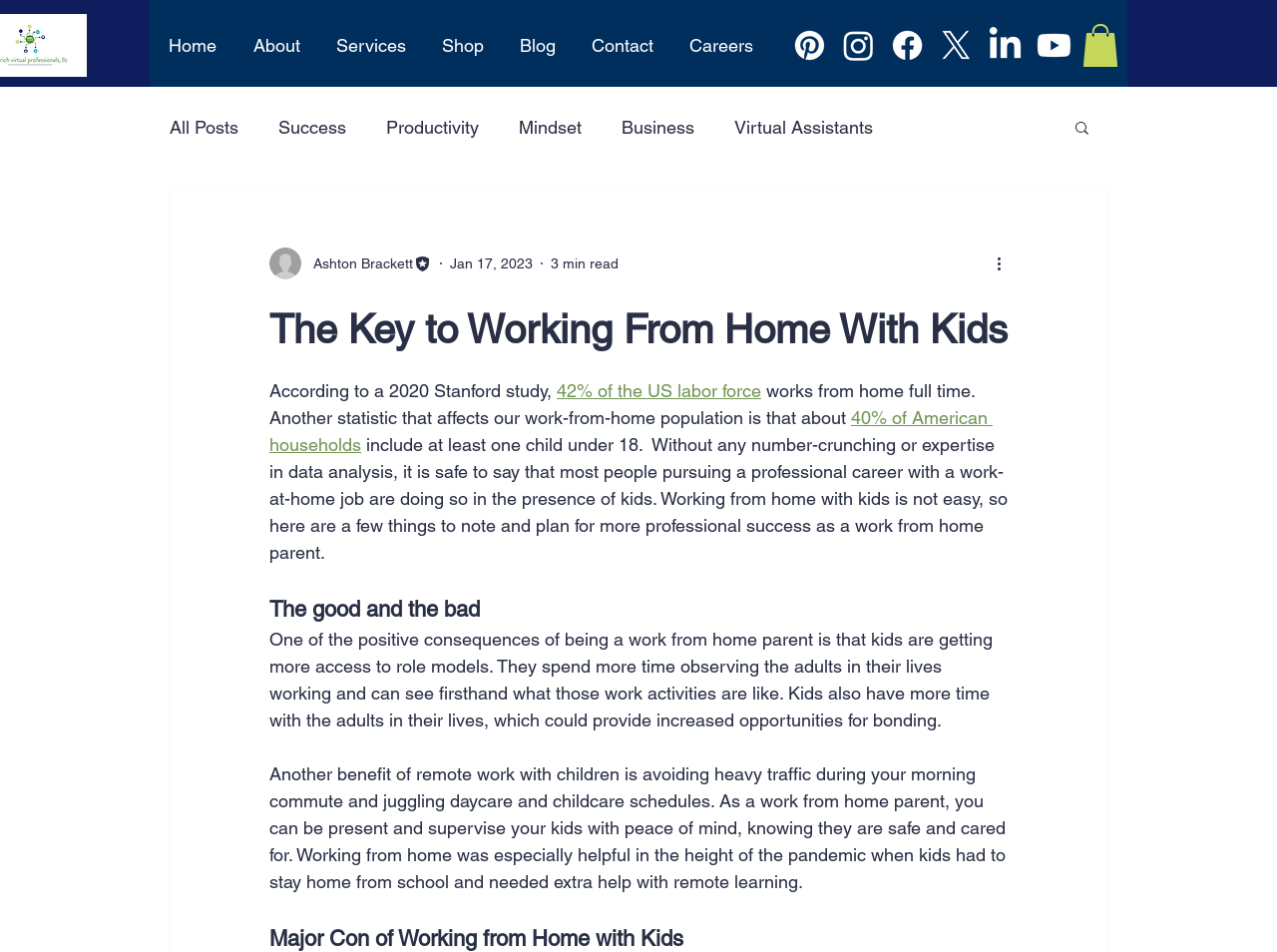Extract the main heading text from the webpage.

The Key to Working From Home With Kids